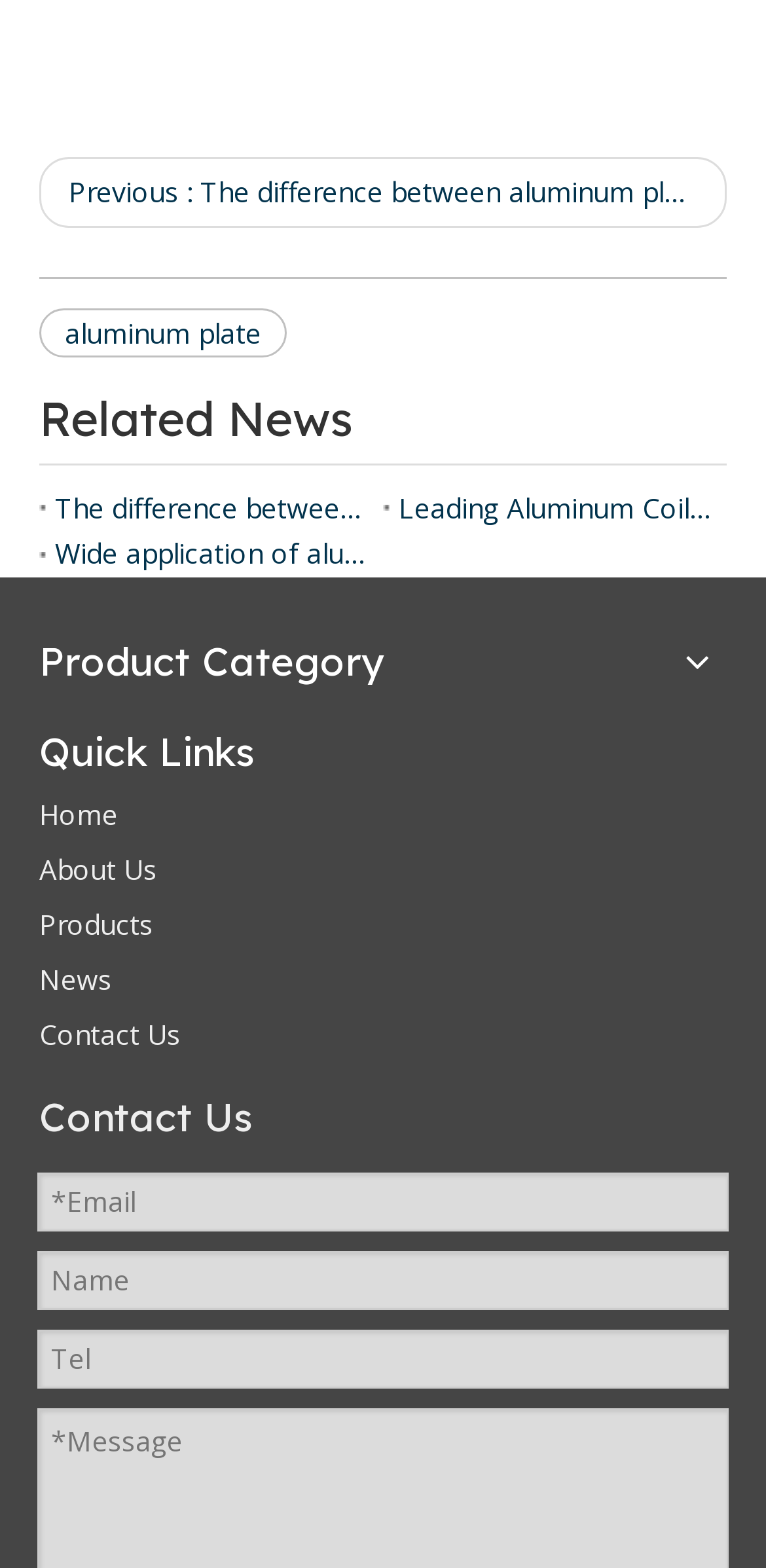Please locate the bounding box coordinates of the element that should be clicked to achieve the given instruction: "Click on 'Previous : The difference between aluminum plate and aluminum sheet'".

[0.051, 0.1, 0.949, 0.145]